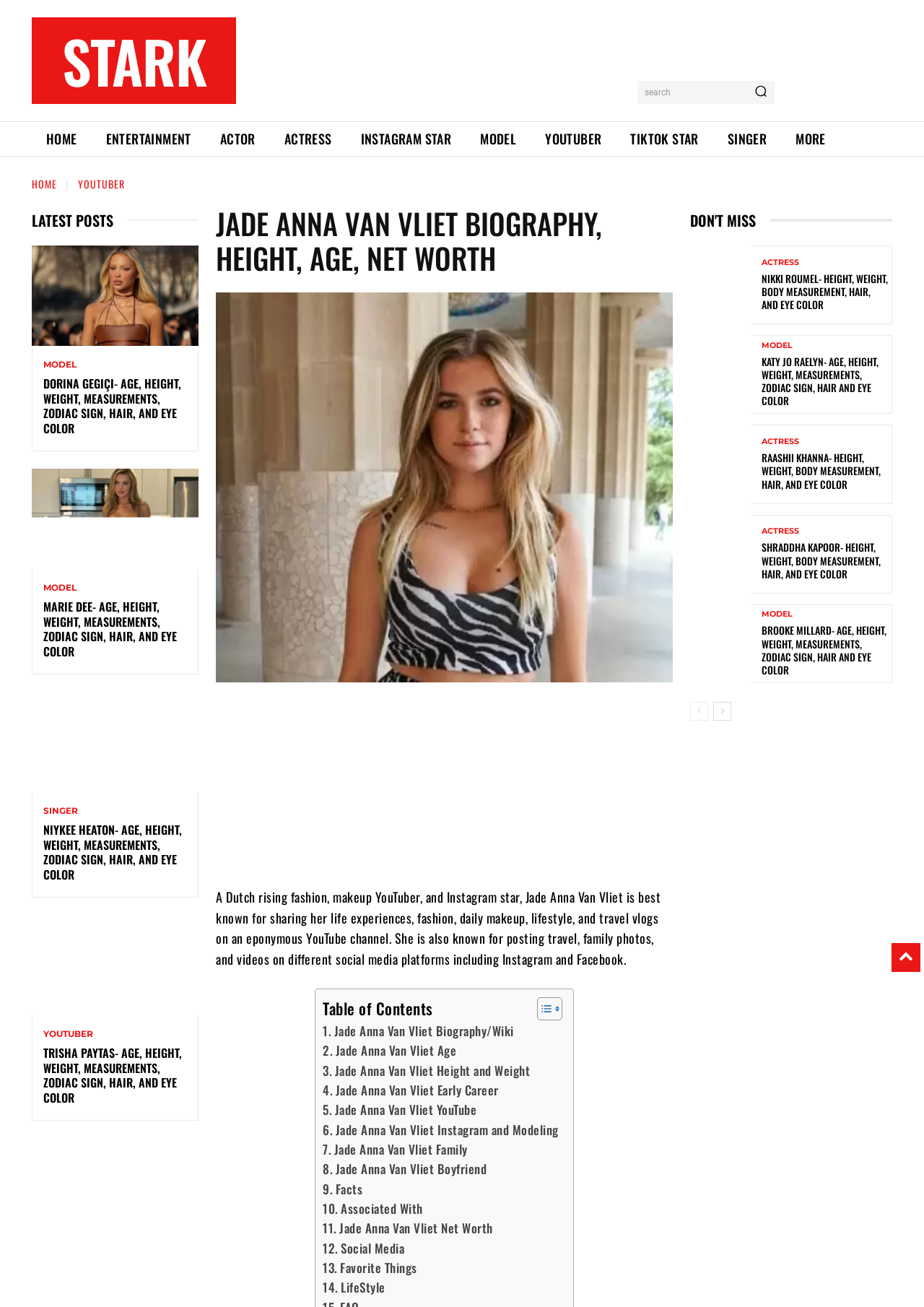Show the bounding box coordinates for the element that needs to be clicked to execute the following instruction: "Go to the next page". Provide the coordinates in the form of four float numbers between 0 and 1, i.e., [left, top, right, bottom].

[0.772, 0.537, 0.791, 0.551]